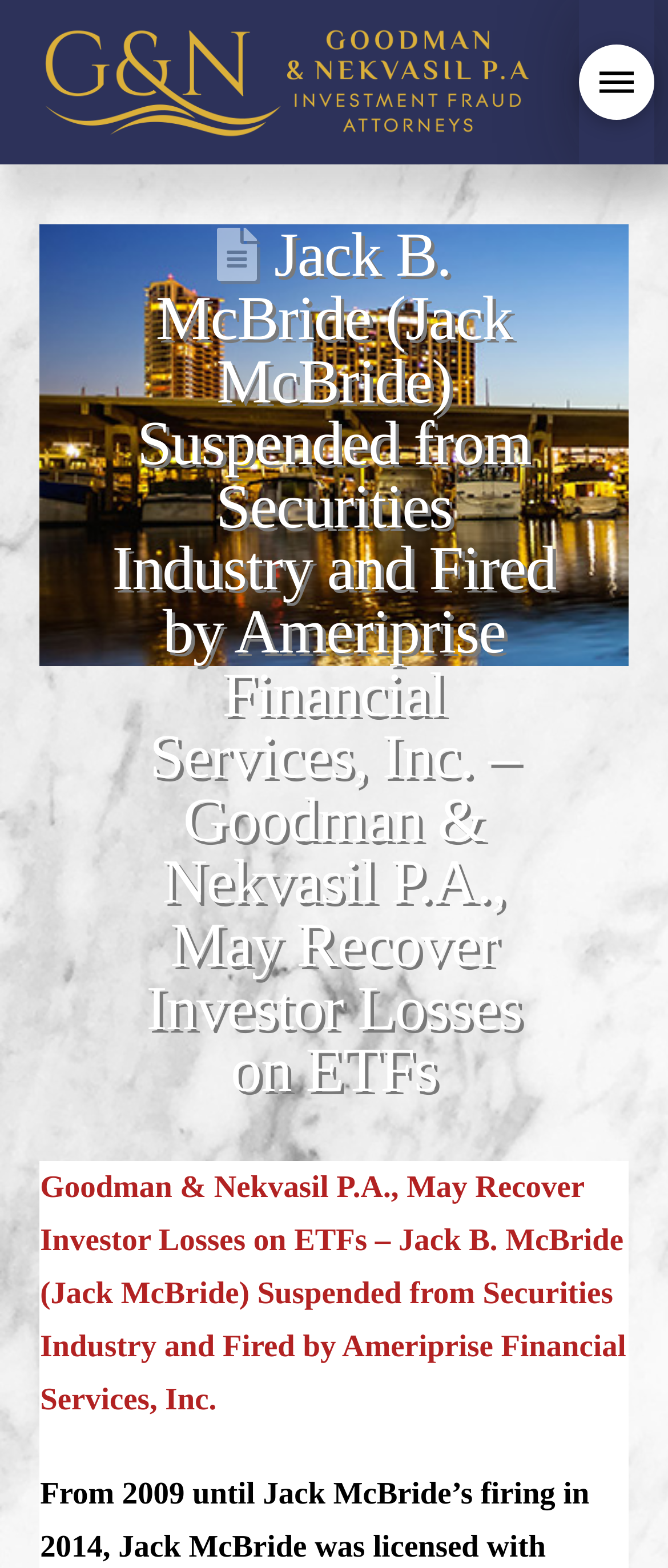Provide the bounding box coordinates for the UI element described in this sentence: "alt="Goodman & Nekvasil, P.A."". The coordinates should be four float values between 0 and 1, i.e., [left, top, right, bottom].

[0.062, 0.015, 0.805, 0.09]